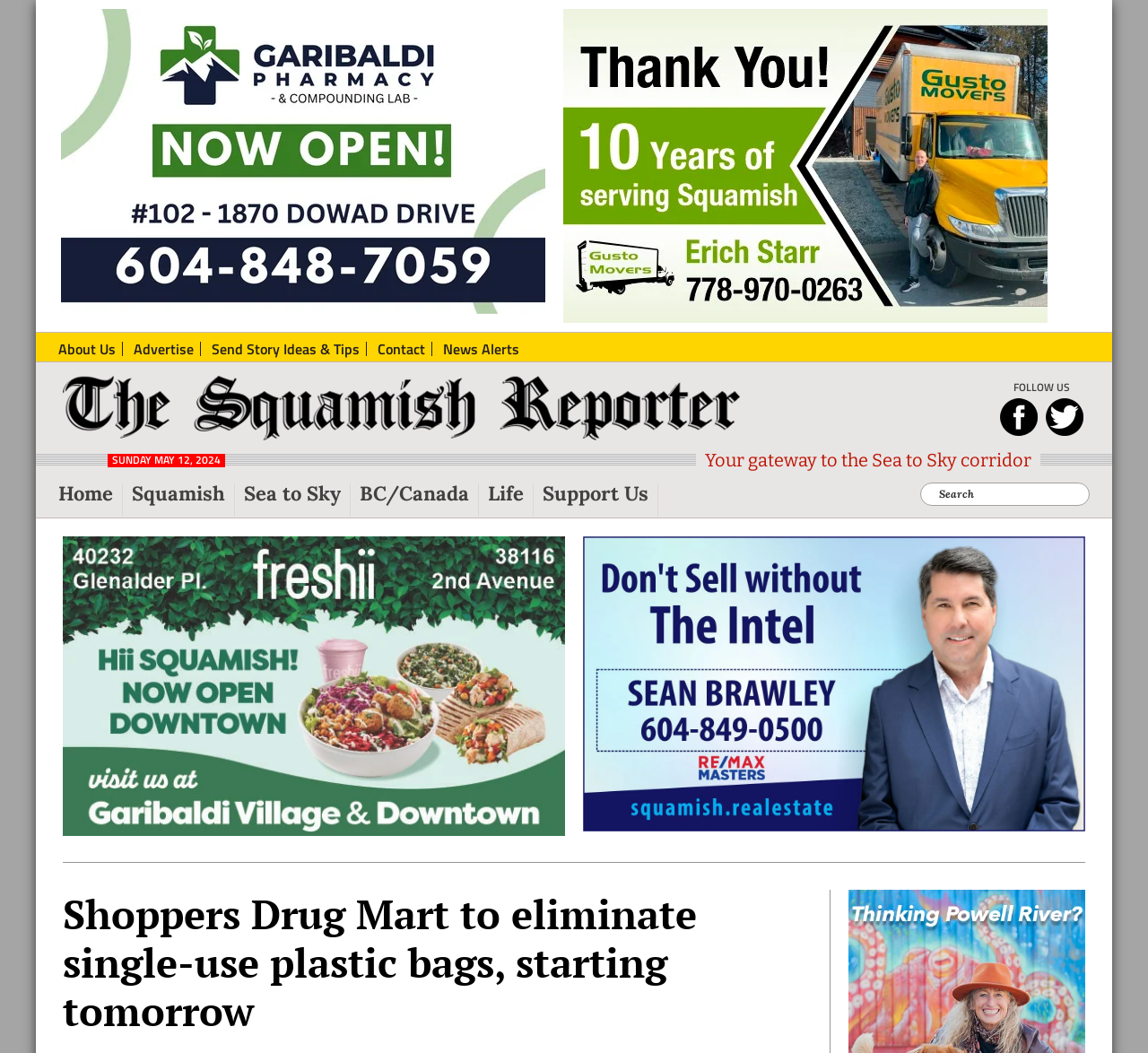Please determine and provide the text content of the webpage's heading.

Shoppers Drug Mart to eliminate single-use plastic bags, starting tomorrow